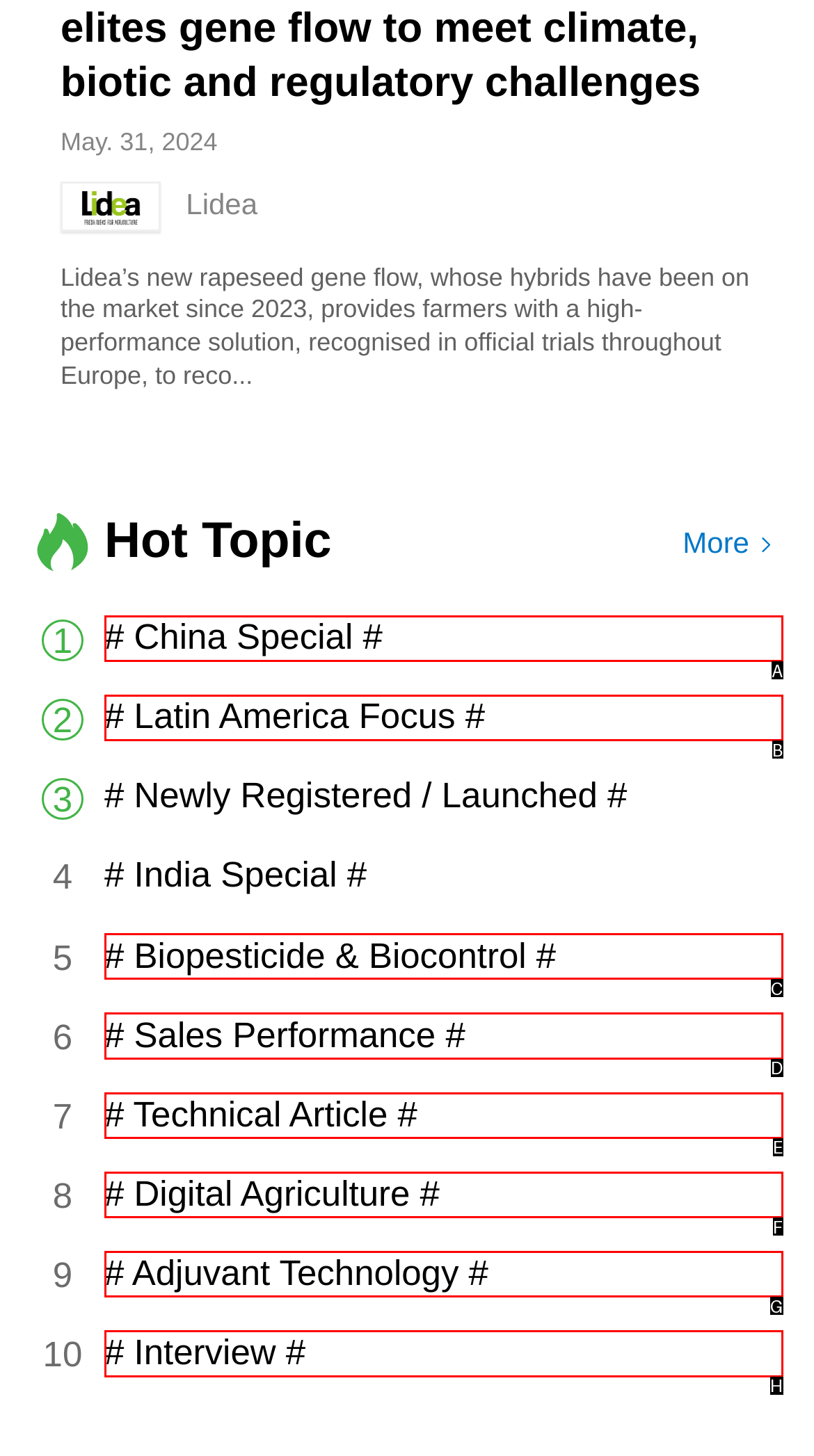Match the element description to one of the options: # Latin America Focus #
Respond with the corresponding option's letter.

B